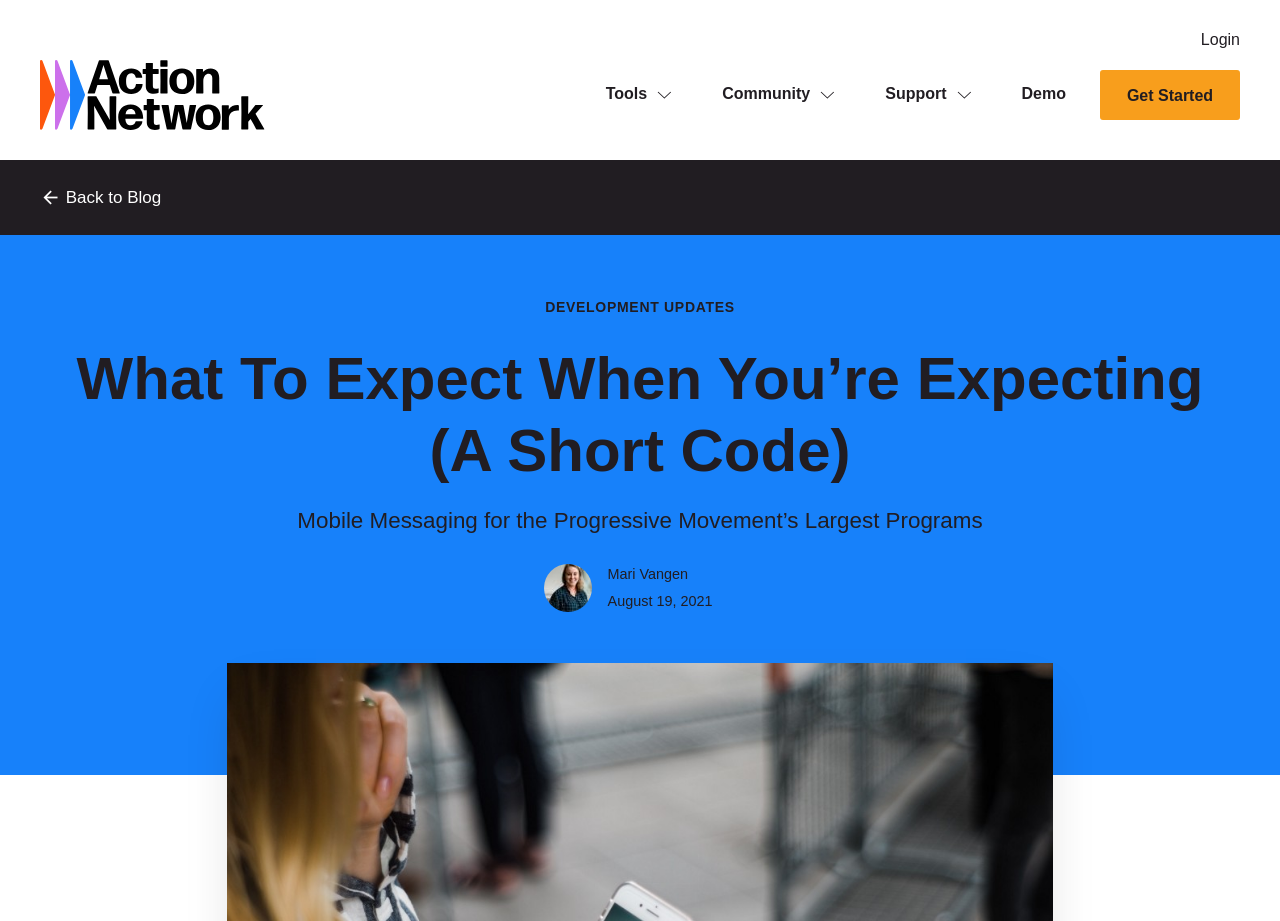Identify the bounding box coordinates of the clickable section necessary to follow the following instruction: "Click on Login". The coordinates should be presented as four float numbers from 0 to 1, i.e., [left, top, right, bottom].

[0.938, 0.032, 0.969, 0.055]